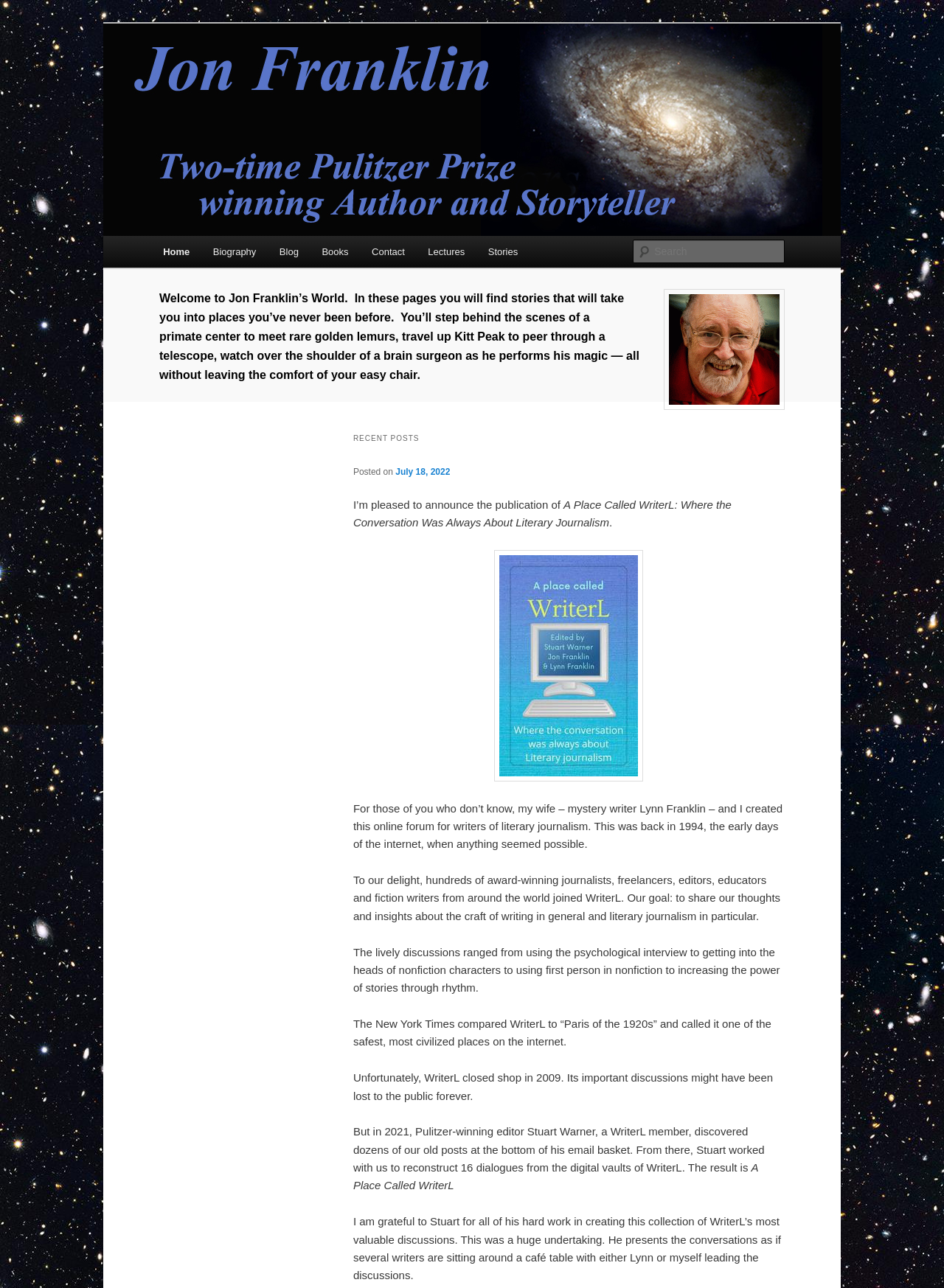Please identify the bounding box coordinates of the area that needs to be clicked to follow this instruction: "Go to the home page".

[0.16, 0.183, 0.213, 0.208]